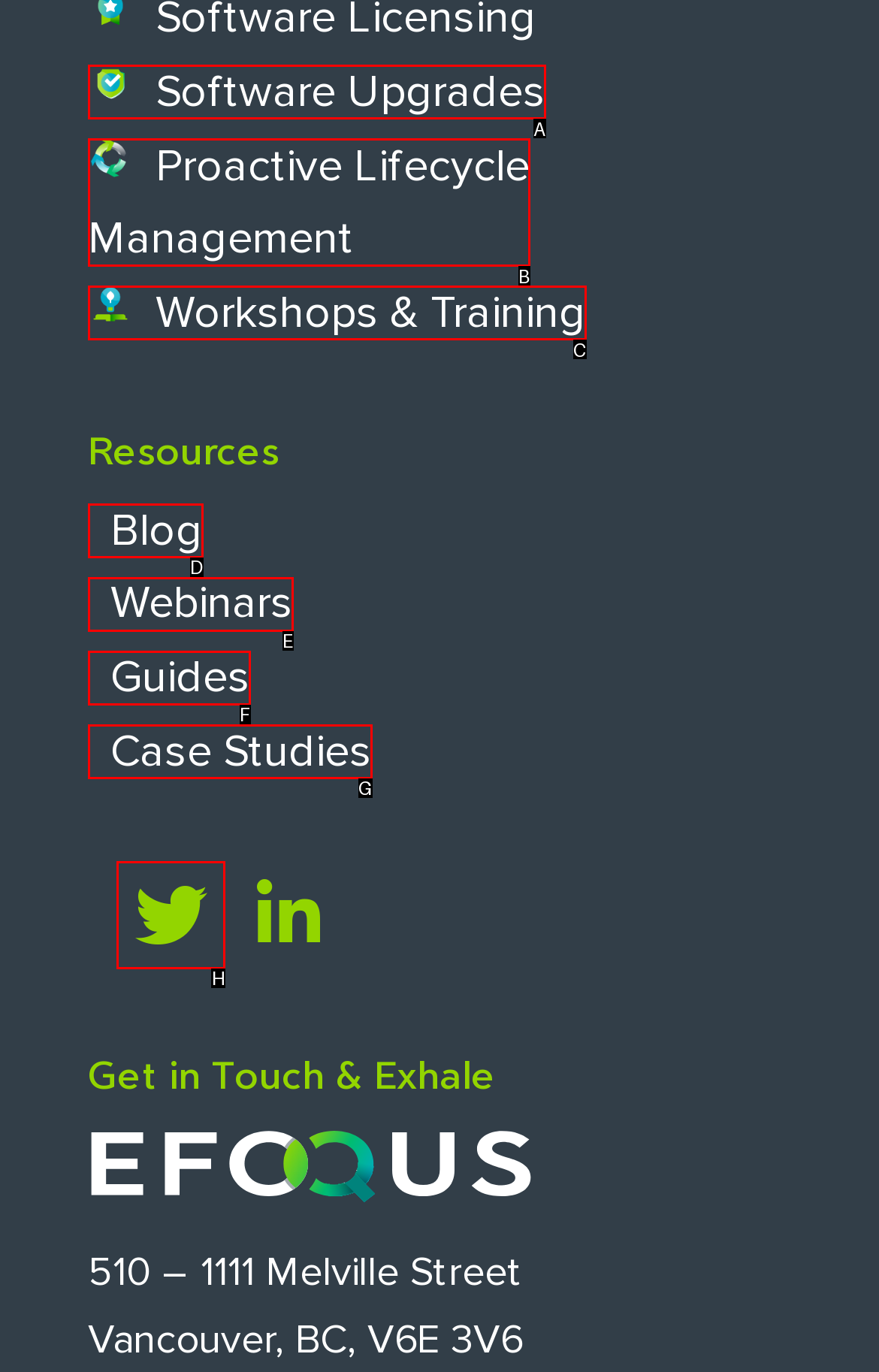Which option should be clicked to execute the following task: Follow on Twitter? Respond with the letter of the selected option.

H